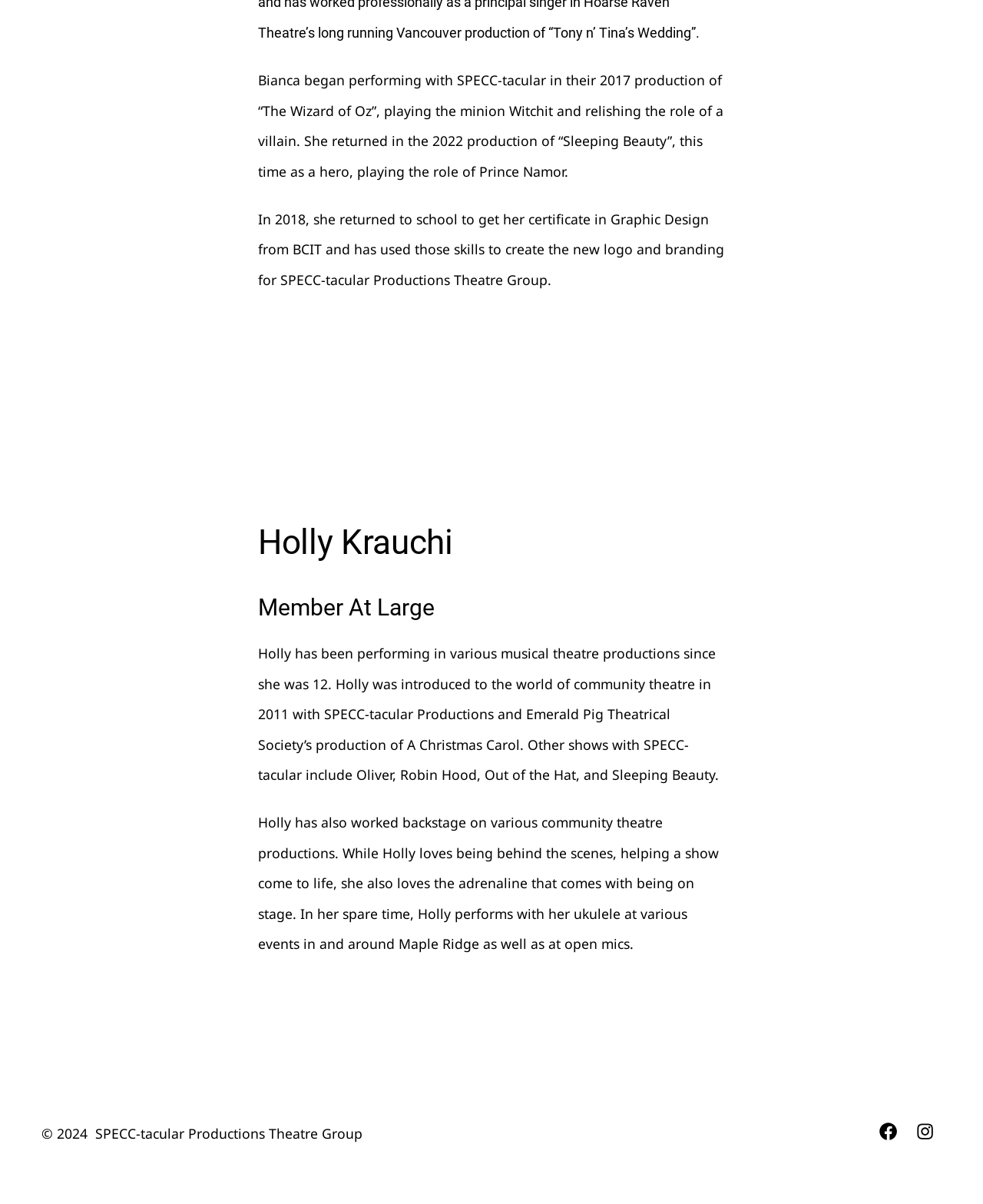Using the information from the screenshot, answer the following question thoroughly:
What is the name of the theatre group?

The text mentions that Bianca and Holly are part of SPECC-tacular Productions Theatre Group, and the group's name is also mentioned at the bottom of the page.